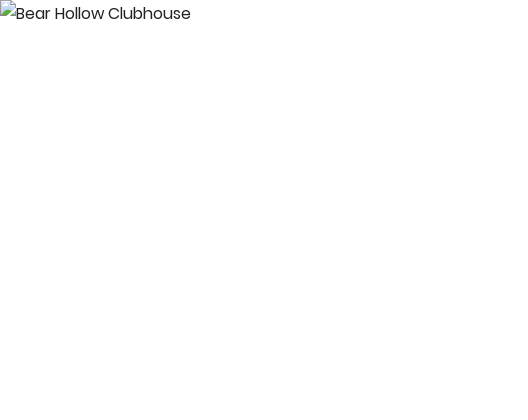Give a thorough and detailed caption for the image.

The image showcases the Bear Hollow Clubhouse, a central feature of the Bear Hollow Village resort-planned community. This inviting clubhouse acts as a hub for residents and visitors alike, offering various amenities for relaxation and recreation. Surrounded by stunning mountain views and nestled below the Utah Olympic Park off Highway 224, the clubhouse enhances the appeal of the Bear Hollow community, which consists of townhomes, condominiums, and estate homes. It features an exercise facility, a hot tub, and a seasonal pool, catering to both leisure and active lifestyles. The clubhouse embodies the spirit of community living in Park City, Utah, making it an ideal spot for gatherings and social events.